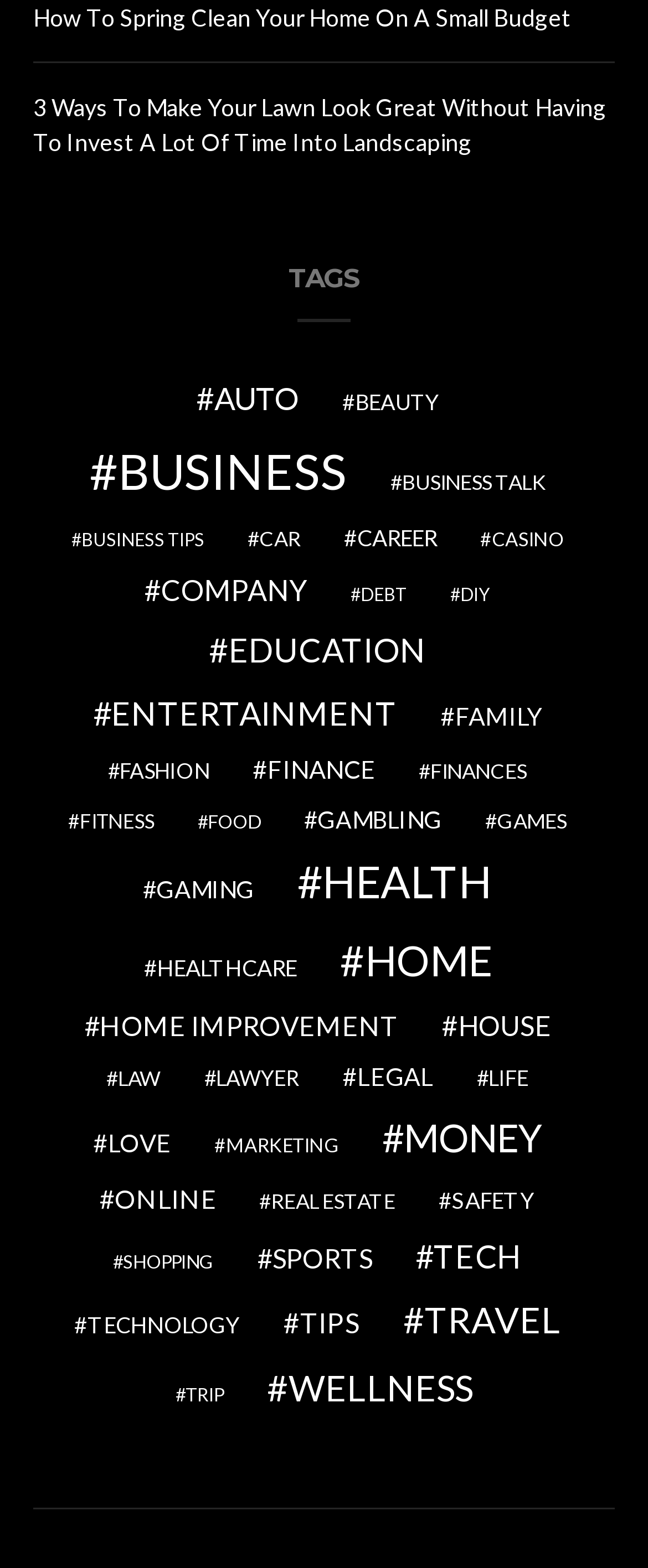Identify the bounding box coordinates of the element that should be clicked to fulfill this task: "View 'auto' category". The coordinates should be provided as four float numbers between 0 and 1, i.e., [left, top, right, bottom].

[0.282, 0.24, 0.482, 0.269]